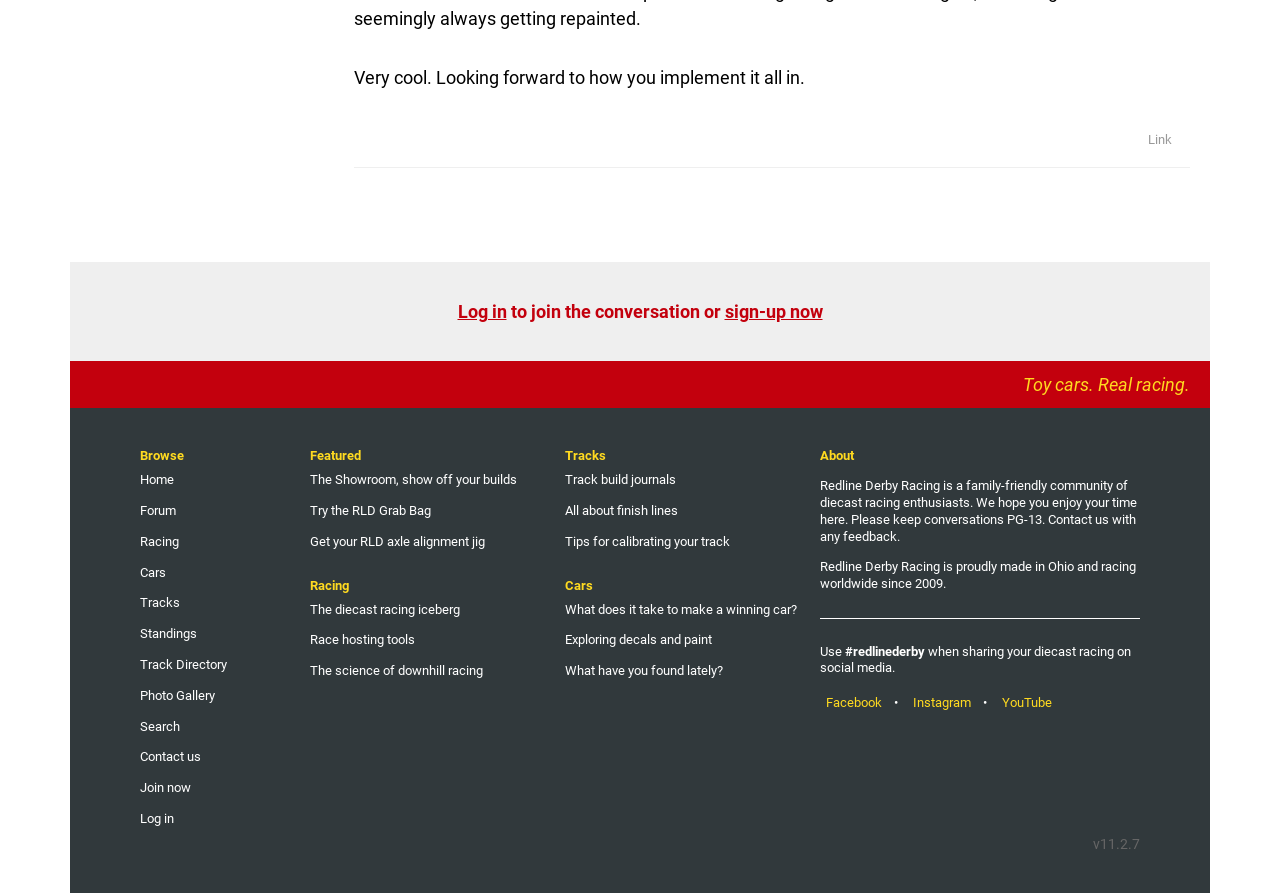Bounding box coordinates must be specified in the format (top-left x, top-left y, bottom-right x, bottom-right y). All values should be floating point numbers between 0 and 1. What are the bounding box coordinates of the UI element described as: Race hosting tools

[0.242, 0.7, 0.426, 0.735]